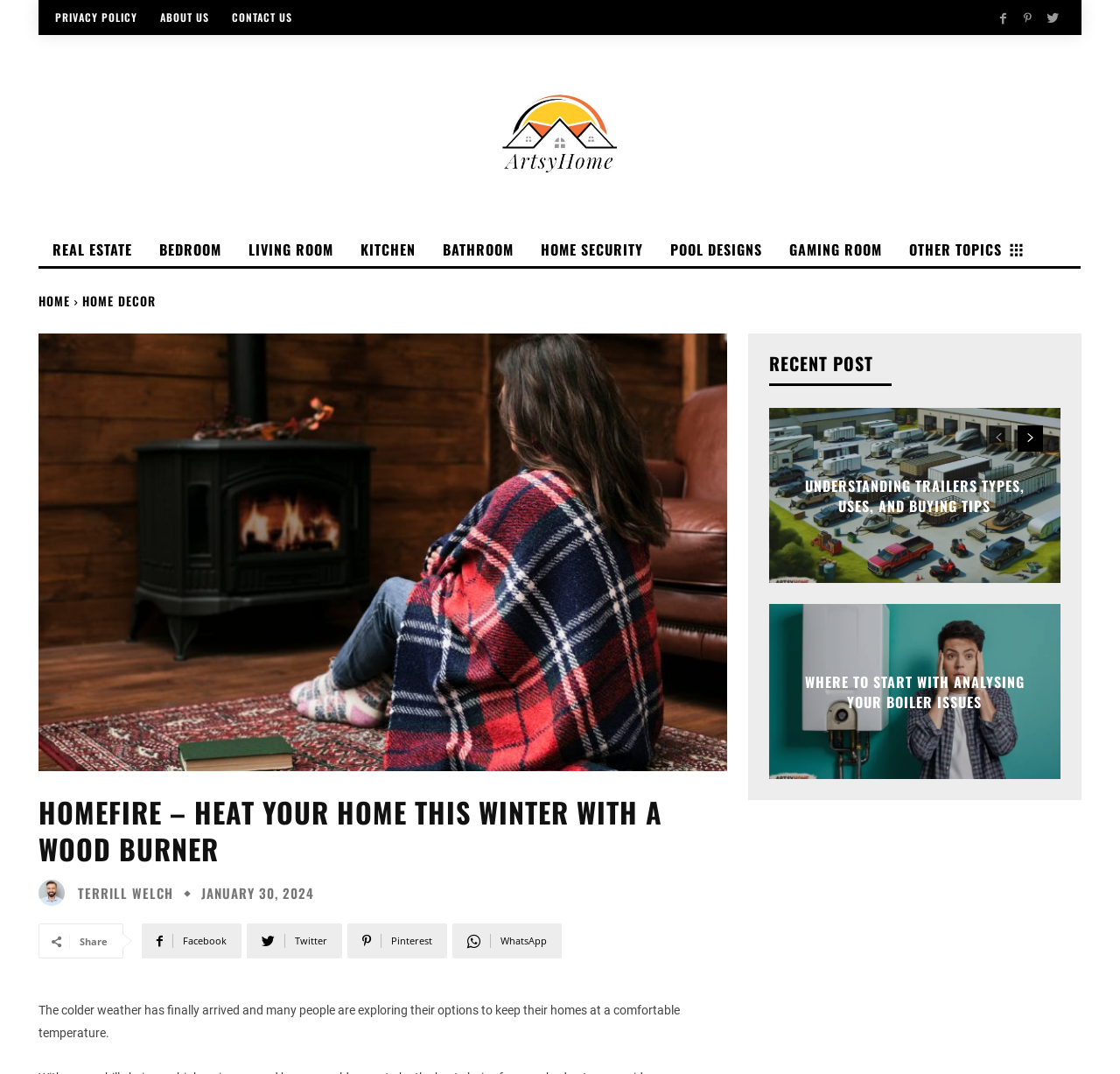For the given element description Bedroom, determine the bounding box coordinates of the UI element. The coordinates should follow the format (top-left x, top-left y, bottom-right x, bottom-right y) and be within the range of 0 to 1.

[0.13, 0.217, 0.205, 0.248]